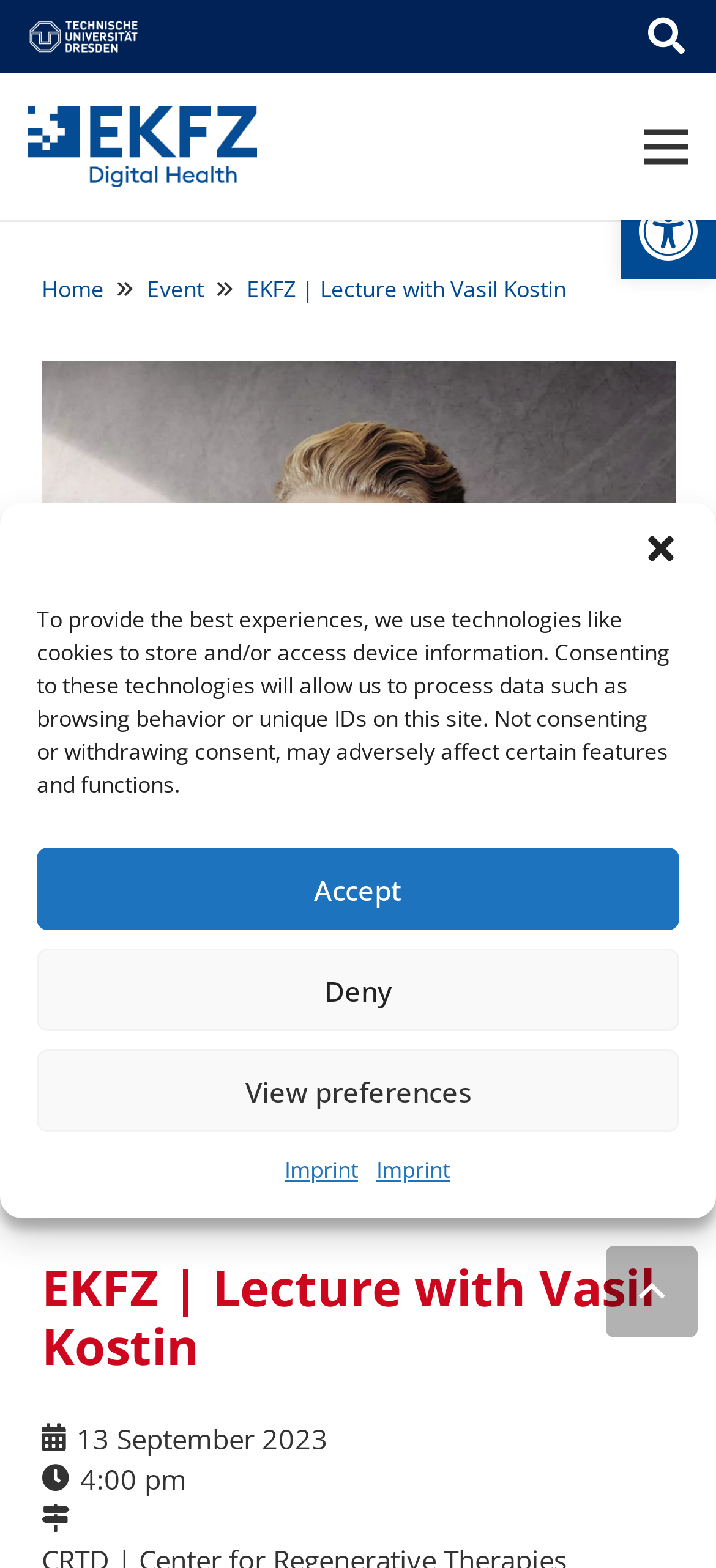Answer the question with a brief word or phrase:
What is the time of the event?

4:00 pm